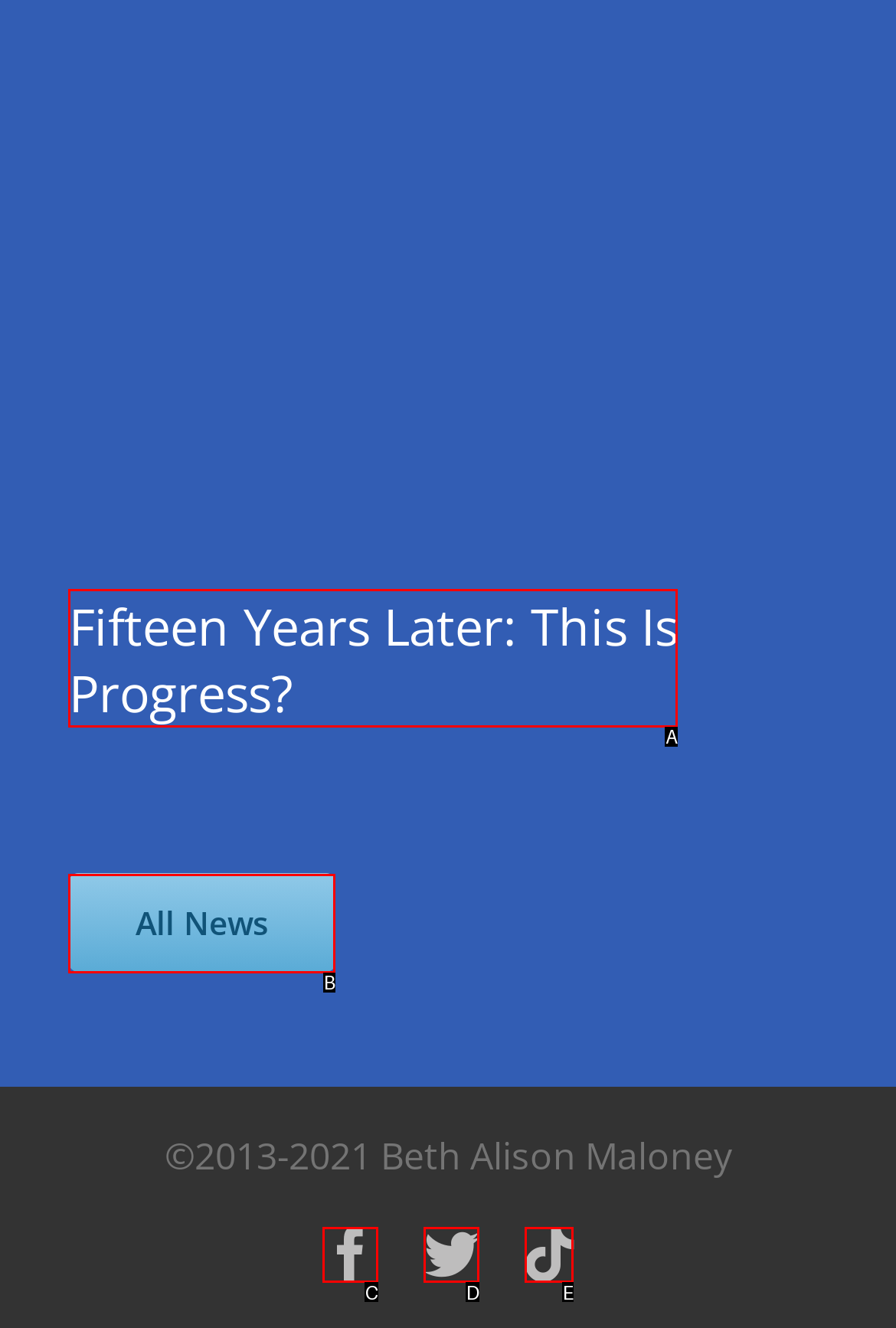Based on the given description: aria-label="facebook" title="Facebook", identify the correct option and provide the corresponding letter from the given choices directly.

C